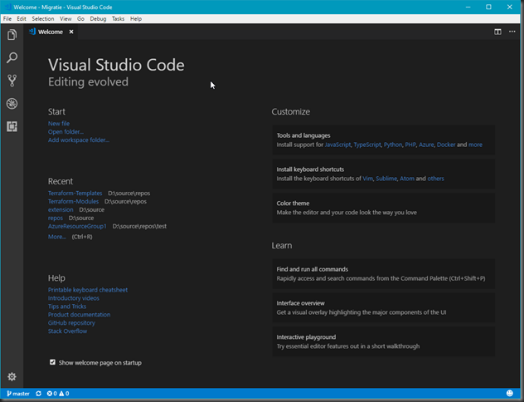Craft a detailed explanation of the image.

The image showcases the welcome screen of Microsoft Visual Studio Code, an integrated development environment (IDE) celebrated for its versatility and user-friendly interface. Prominent on the screen are options to start a new file, open folders, and a section labeled "Recent" that lists previously accessed projects. The interface is designed to guide users with customizable tools and languages, encouraging them to install support for various programming frameworks such as JavaScript, Python, and more. 

Additionally, the screen offers helpful resources under "Learn," featuring commands, keyboard shortcuts, and an interactive overview to familiarize users with the key components of the IDE. The dark-themed interface, highlighted by a structured layout, provides an engaging environment for coding, making Visual Studio Code a favored choice among developers on different platforms.